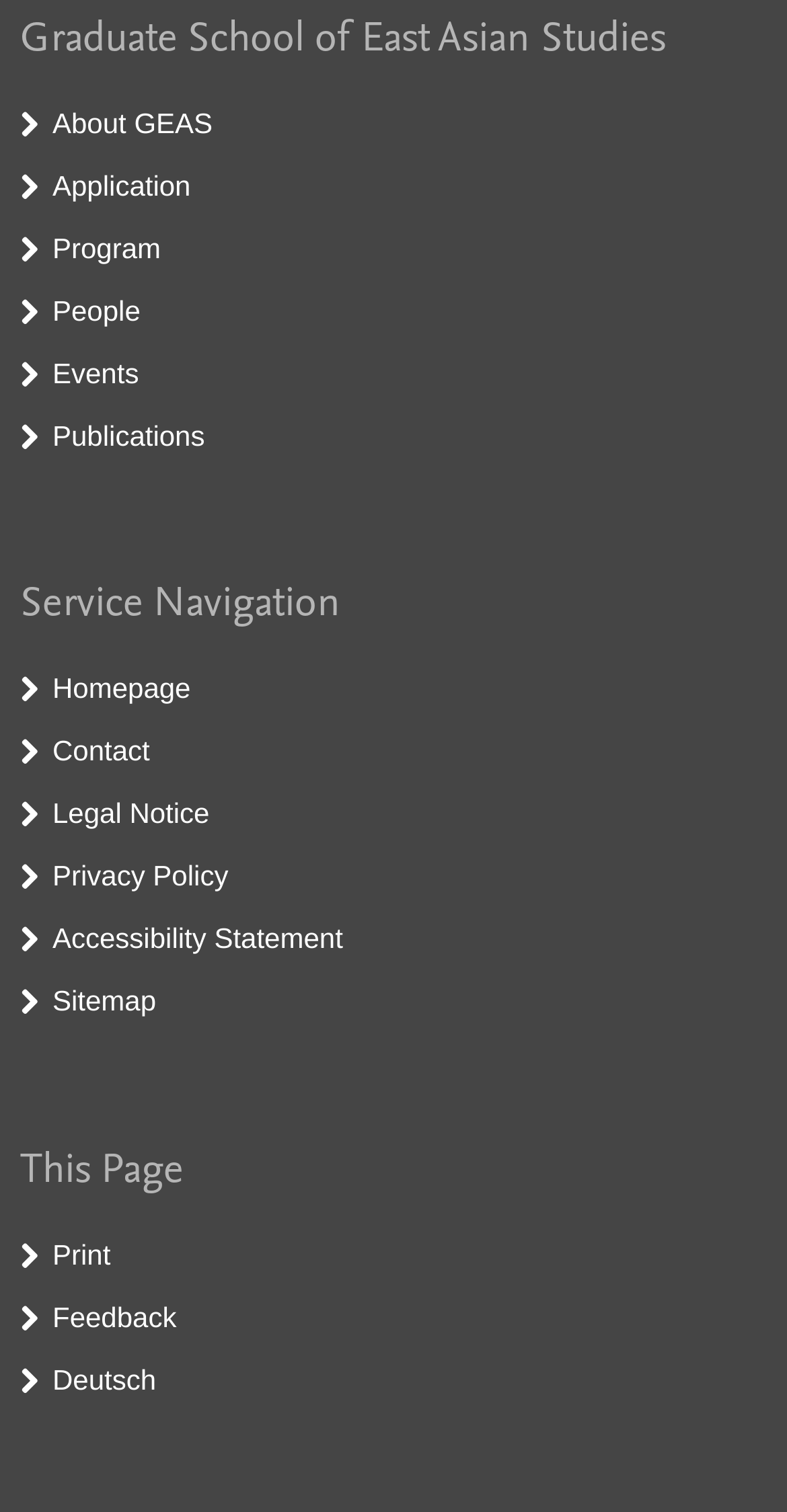What languages are available on the website?
Using the image as a reference, answer the question with a short word or phrase.

English and Deutsch